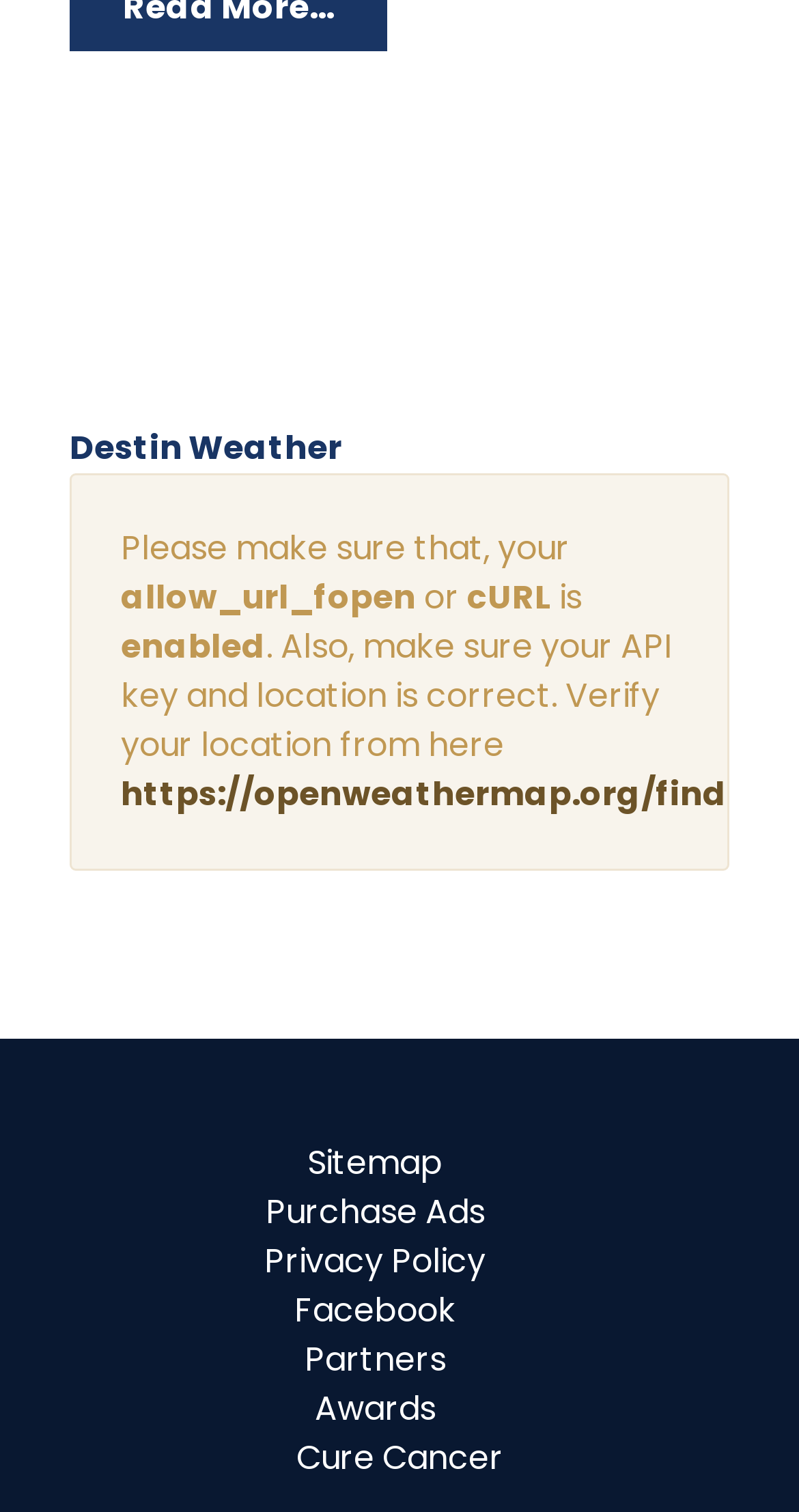Provide the bounding box coordinates of the HTML element described as: "Awards". The bounding box coordinates should be four float numbers between 0 and 1, i.e., [left, top, right, bottom].

[0.394, 0.916, 0.545, 0.948]